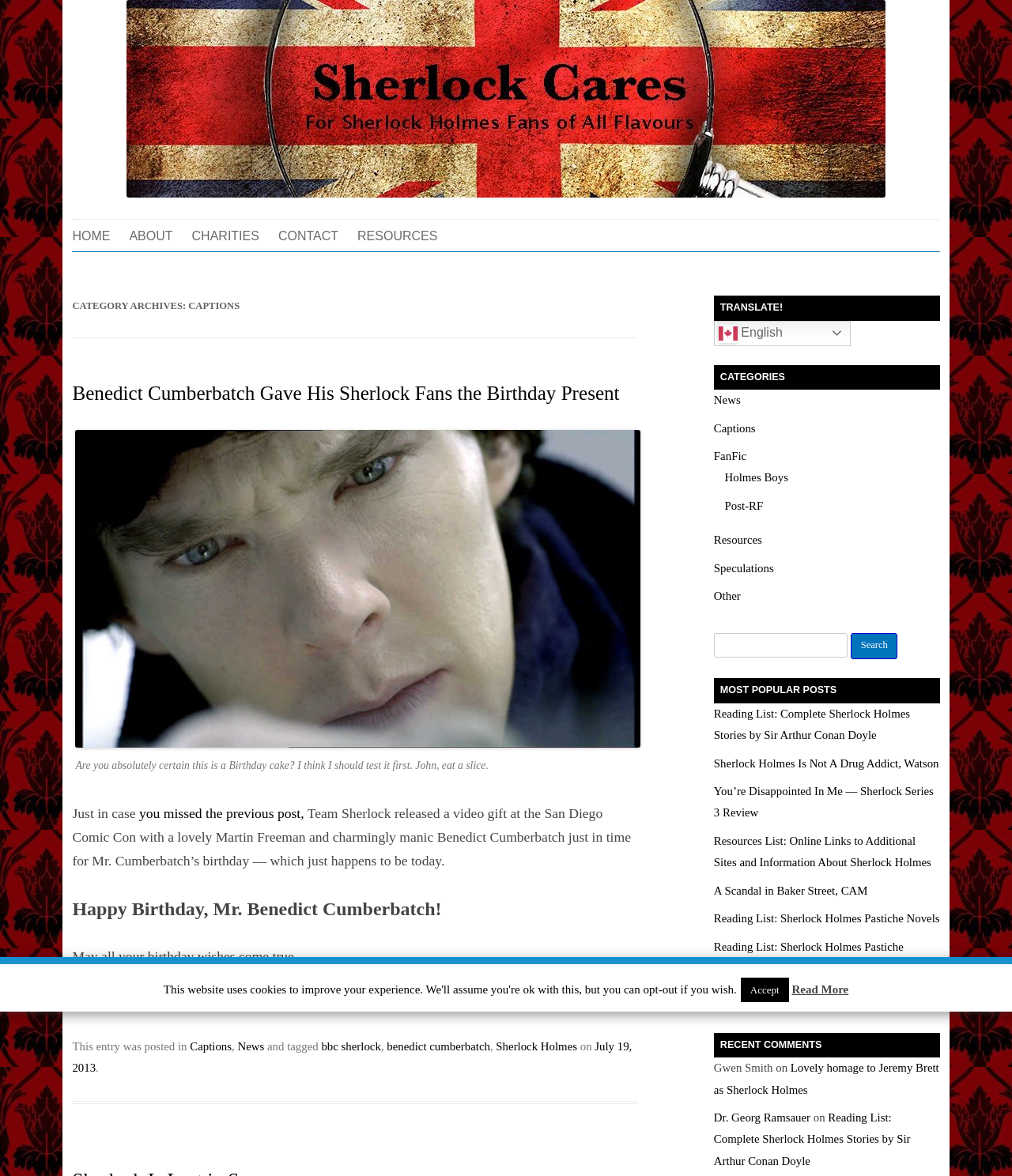Find the bounding box coordinates corresponding to the UI element with the description: "parent_node: Sherlock Cares". The coordinates should be formatted as [left, top, right, bottom], with values as floats between 0 and 1.

[0.071, 0.0, 0.929, 0.168]